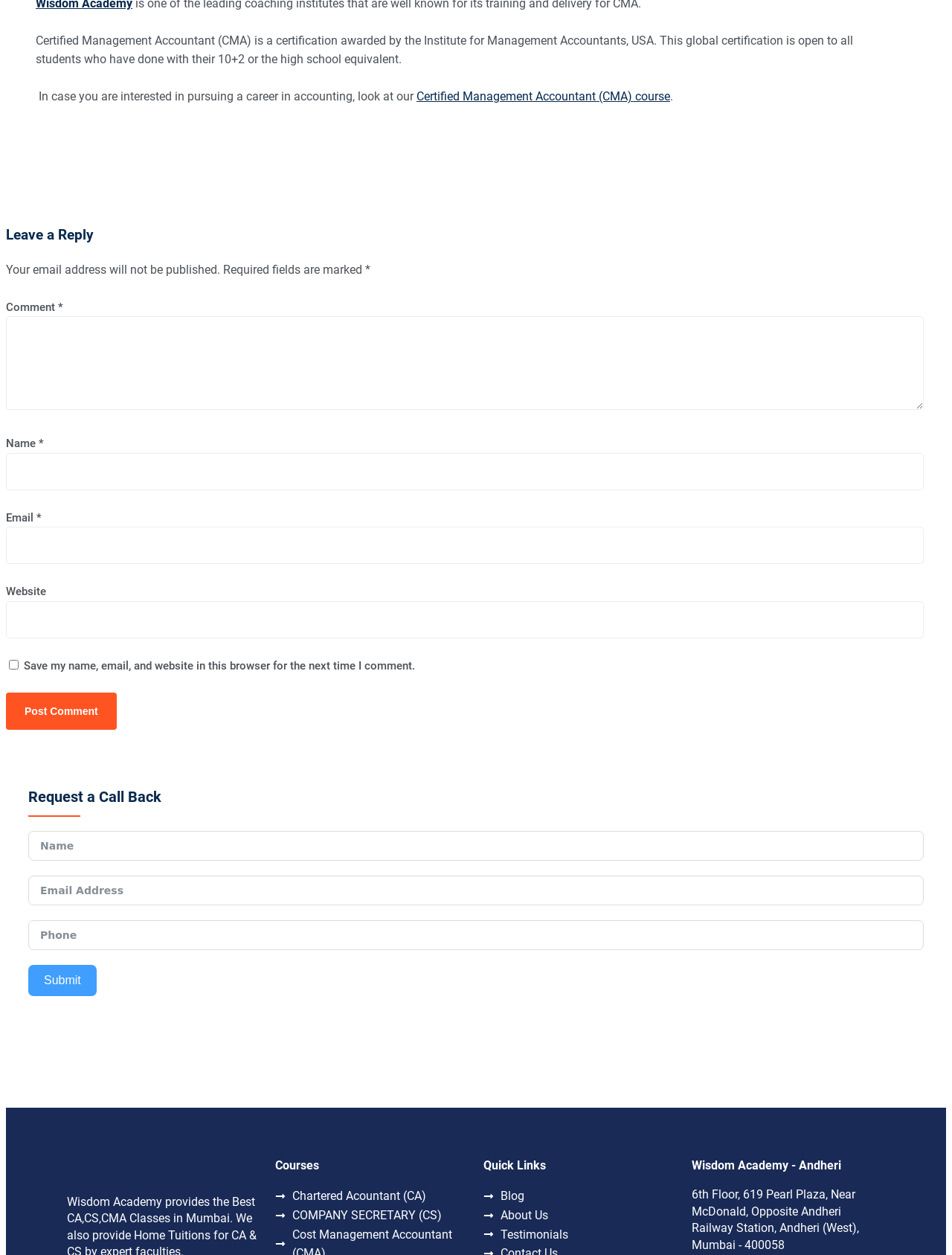Identify the bounding box coordinates of the part that should be clicked to carry out this instruction: "Click on the 'Manage Preferences' button".

None